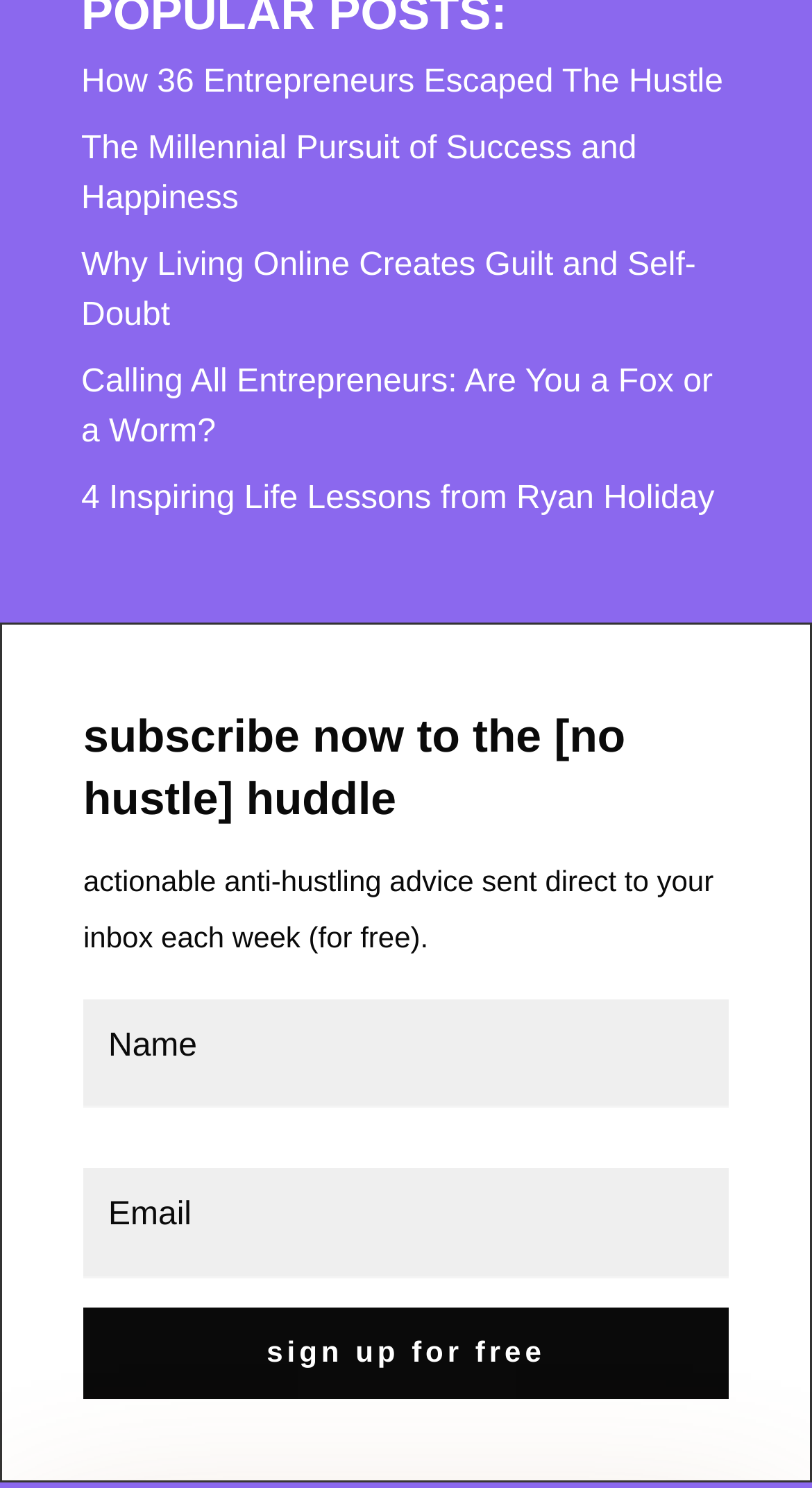What is the call-to-action on the webpage?
Please interpret the details in the image and answer the question thoroughly.

The webpage features a prominent link with the text 'sign up for free 5', which appears to be the primary call-to-action, encouraging users to subscribe to the newsletter.